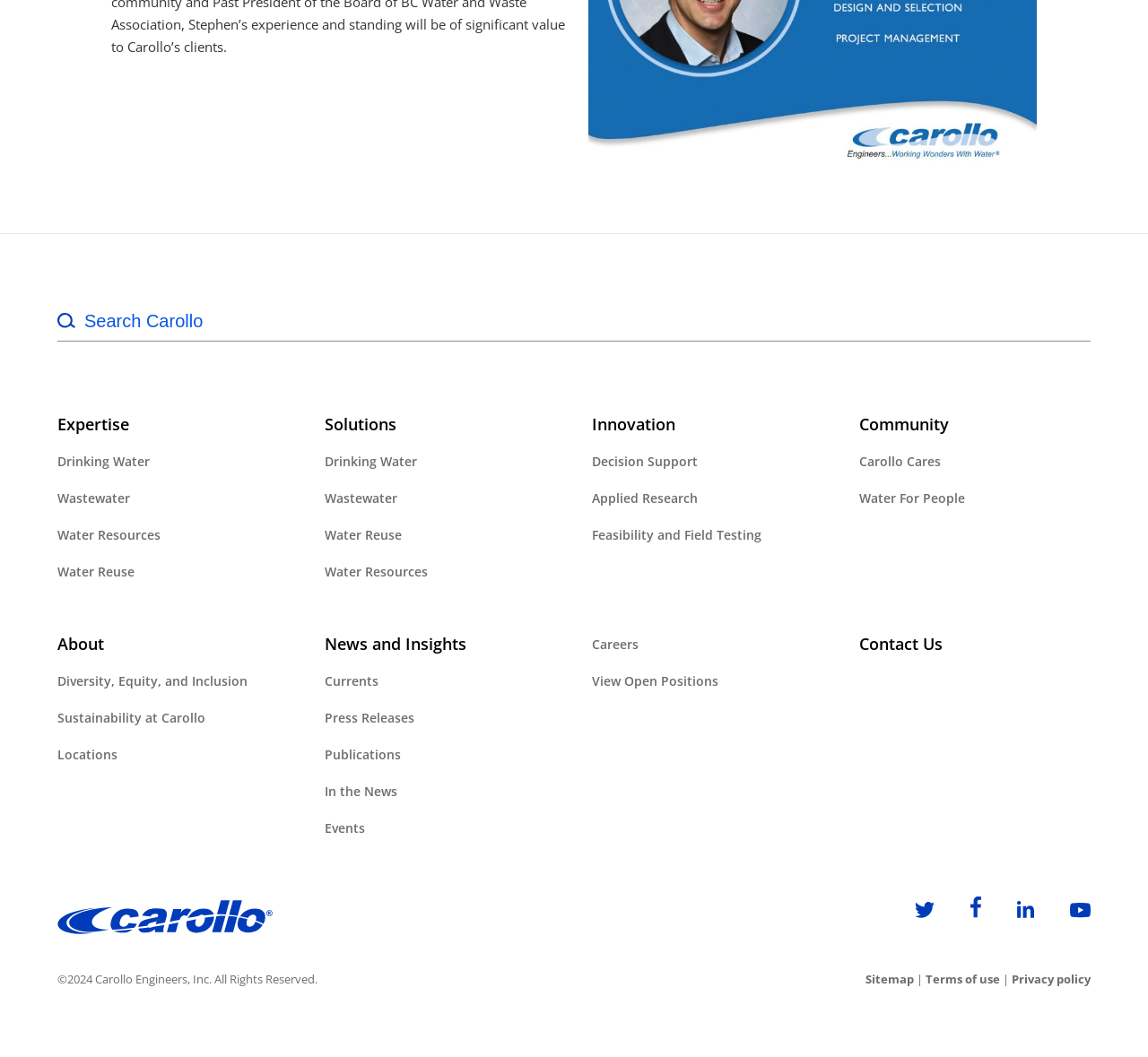Locate the bounding box for the described UI element: "C81". Ensure the coordinates are four float numbers between 0 and 1, formatted as [left, top, right, bottom].

None